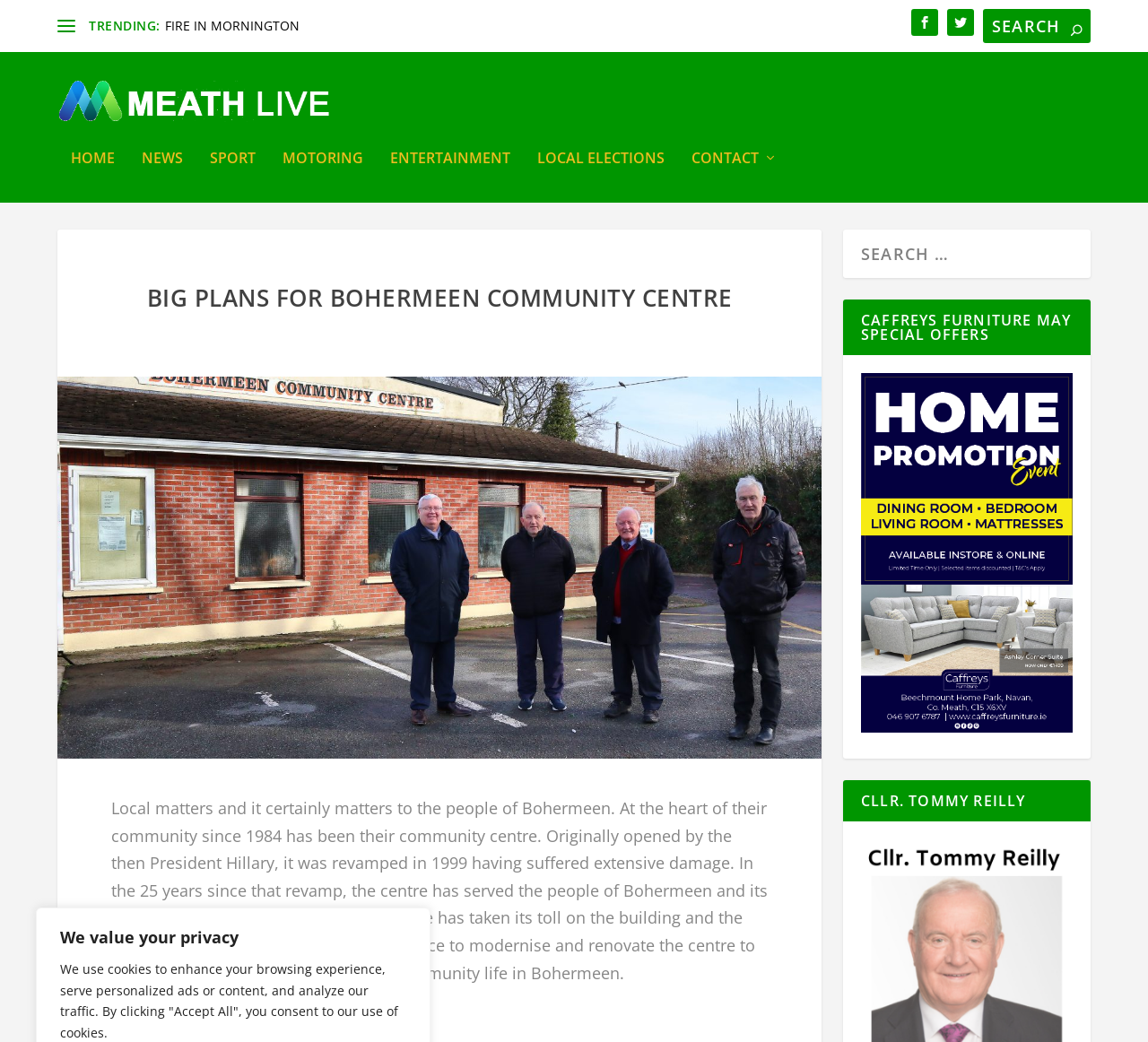Please identify the bounding box coordinates of the clickable area that will fulfill the following instruction: "Go to HOME page". The coordinates should be in the format of four float numbers between 0 and 1, i.e., [left, top, right, bottom].

[0.062, 0.136, 0.1, 0.186]